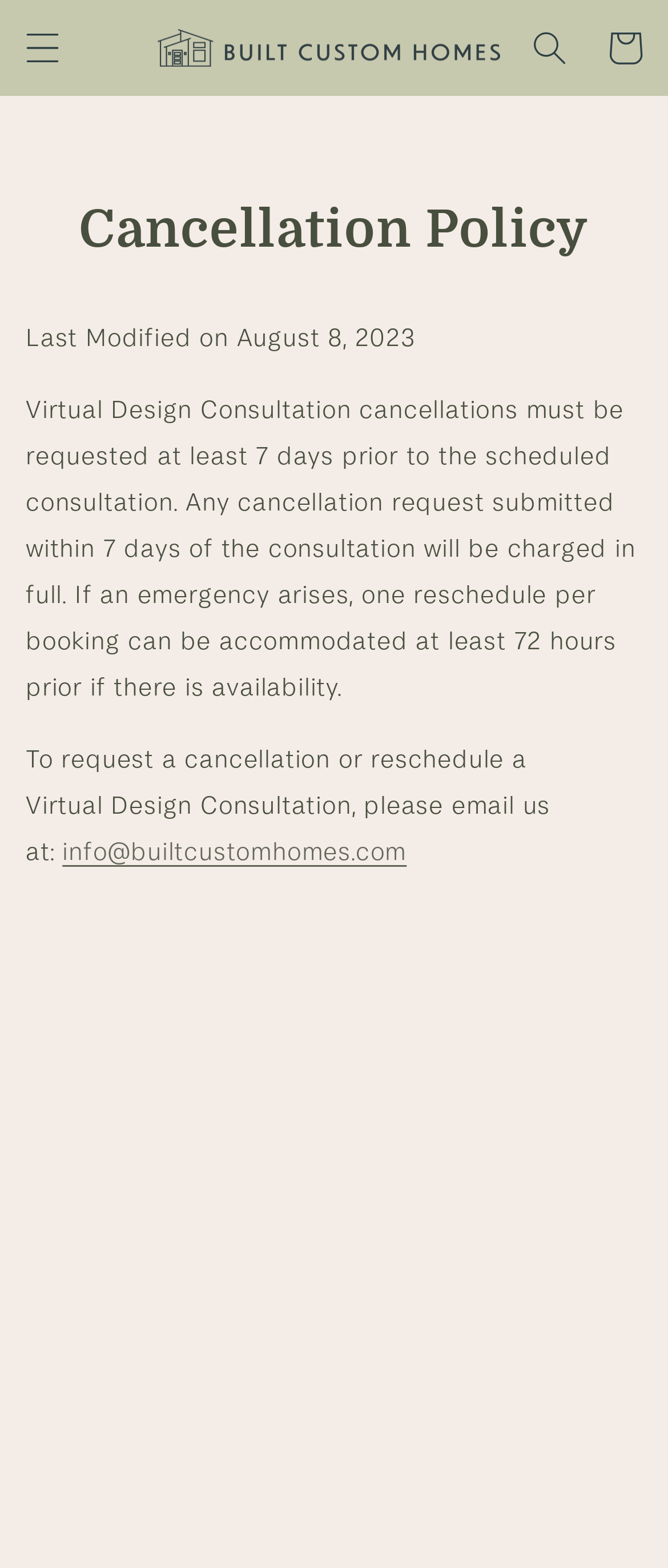Give a one-word or one-phrase response to the question: 
What is the email address for cancellation requests?

info@builtcustomhomes.com